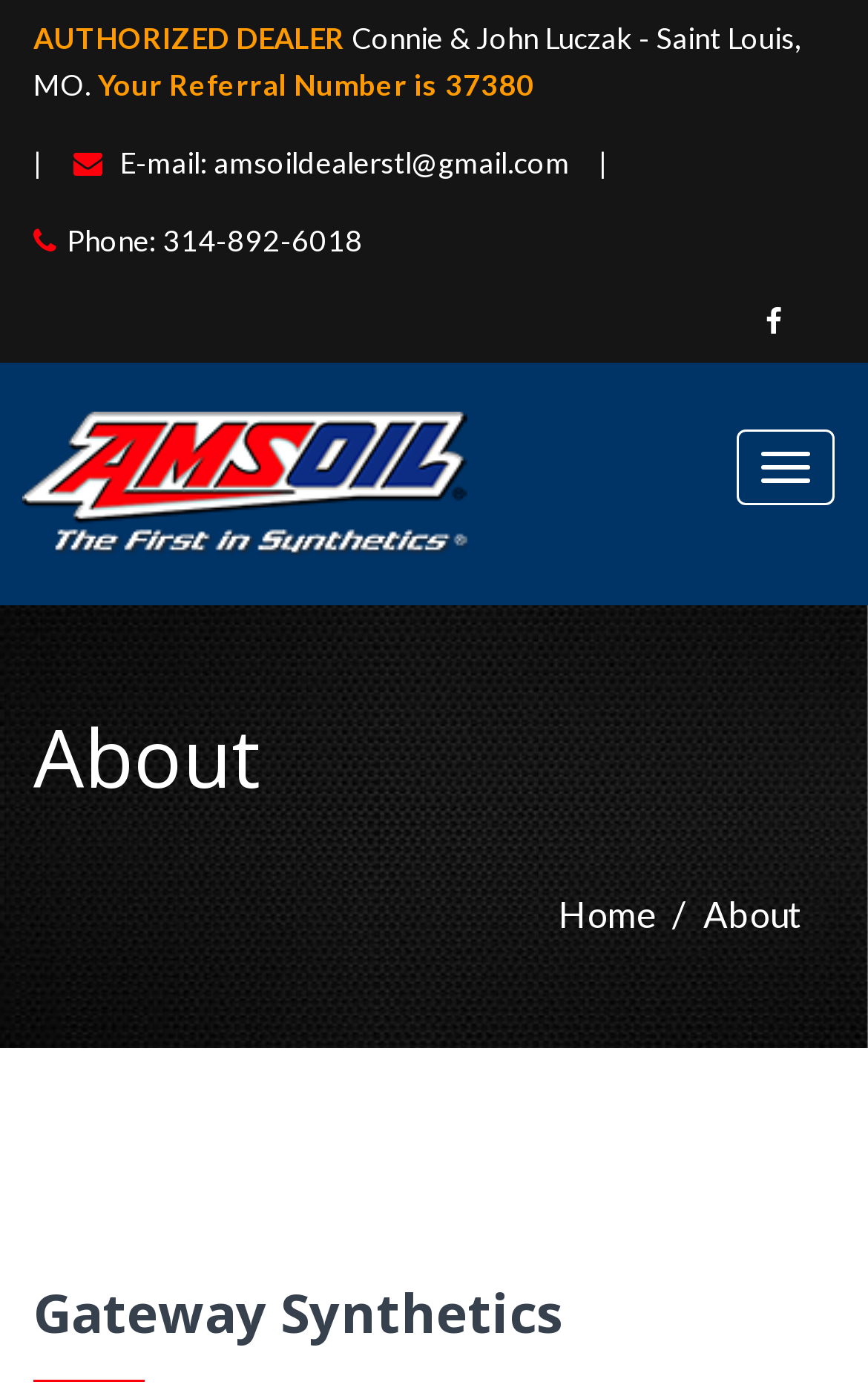Can you look at the image and give a comprehensive answer to the question:
What is the phone number of the dealers?

I found the answer by looking at the StaticText element with the content '314-892-6018' which is located near the top of the webpage, indicating that it is the phone number of the dealers.